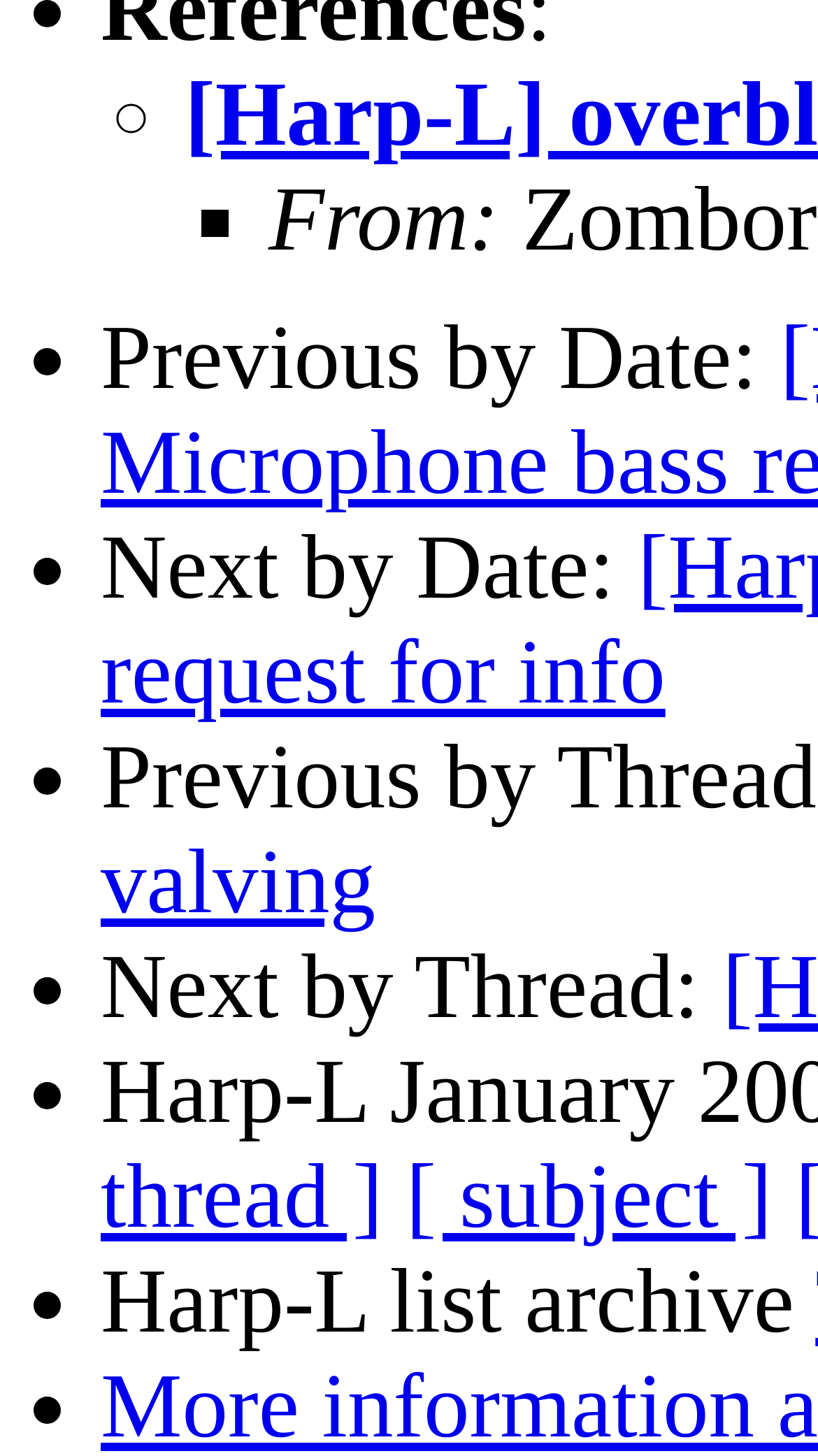Give a one-word or short phrase answer to the question: 
What is the text of the link at the bottom?

[ subject ]